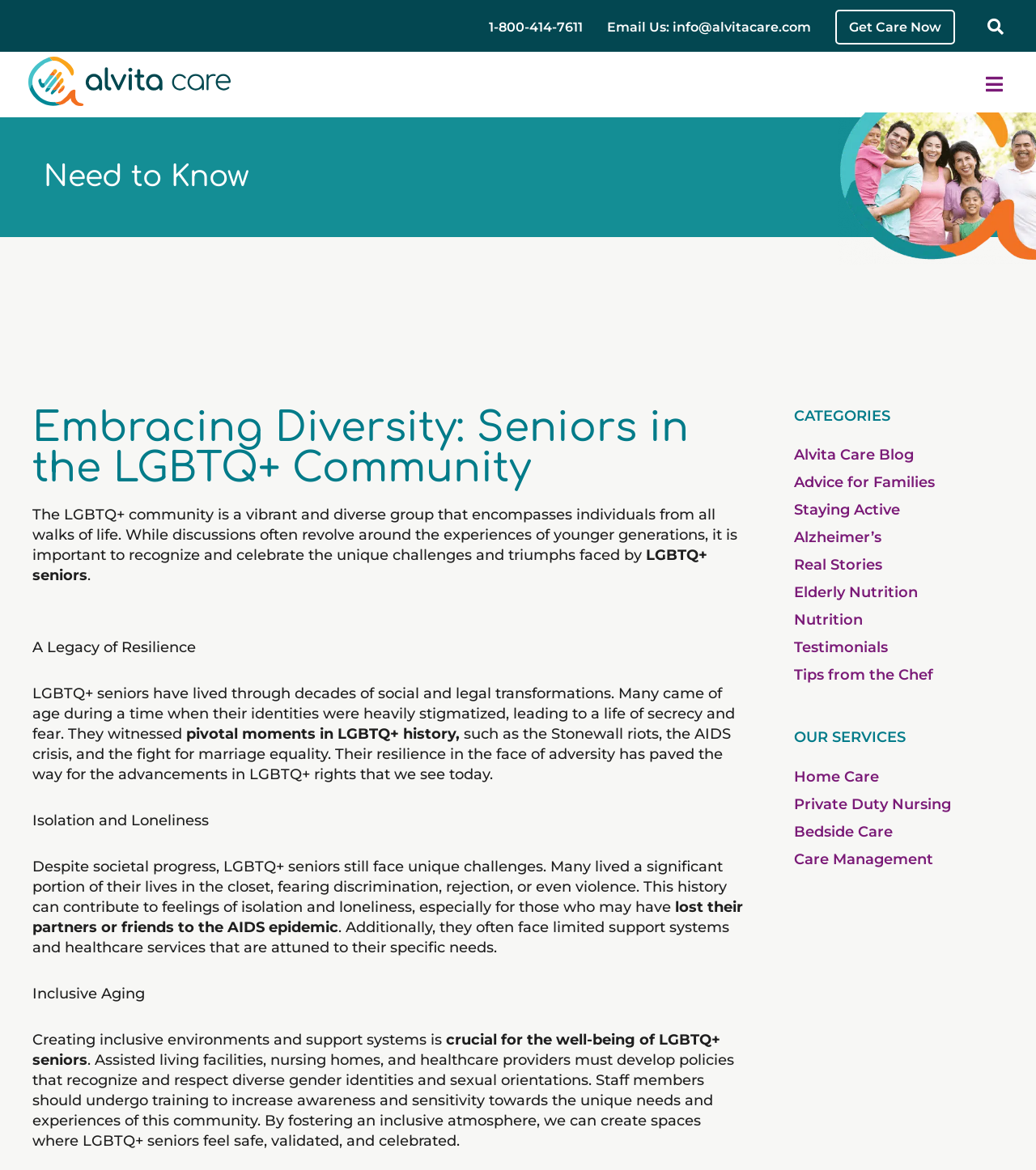Provide a brief response to the question below using one word or phrase:
What is the purpose of creating inclusive environments for LGBTQ+ seniors?

To make them feel safe, validated, and celebrated